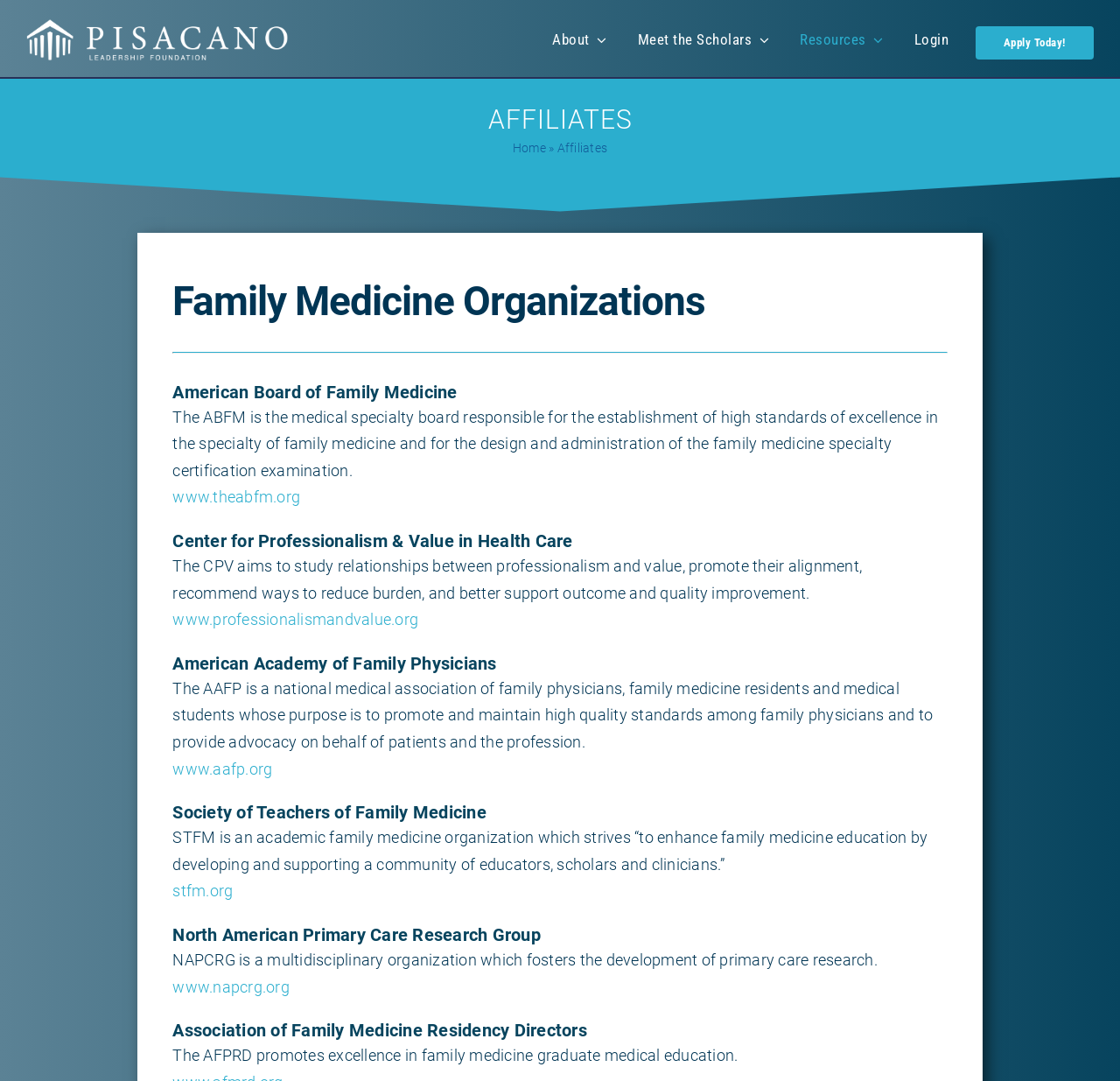Please answer the following question using a single word or phrase: 
What is the abbreviation of the Center for Professionalism & Value in Health Care?

CPV